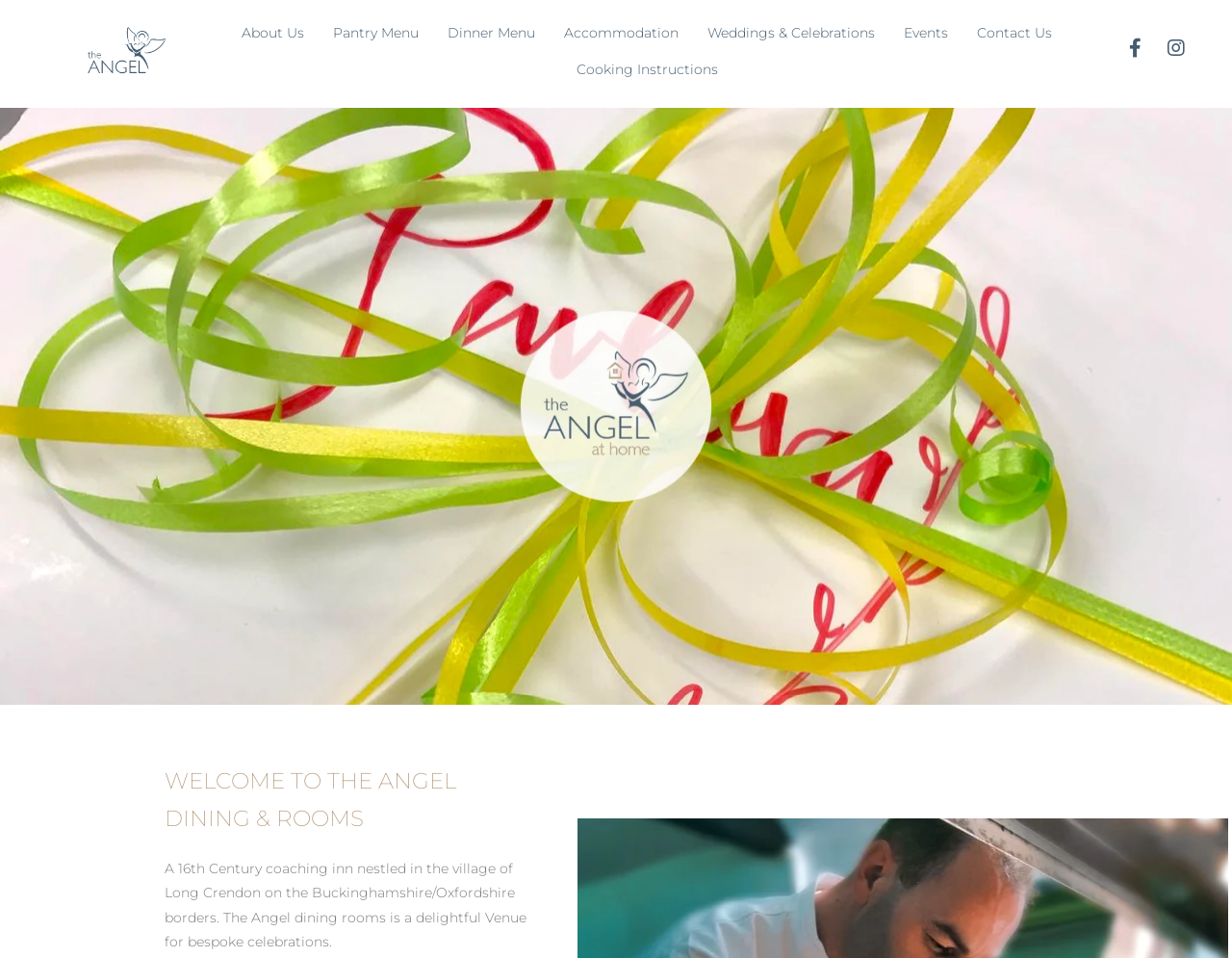Please locate the bounding box coordinates of the element that should be clicked to achieve the given instruction: "Visit Facebook page".

[0.91, 0.037, 0.932, 0.065]